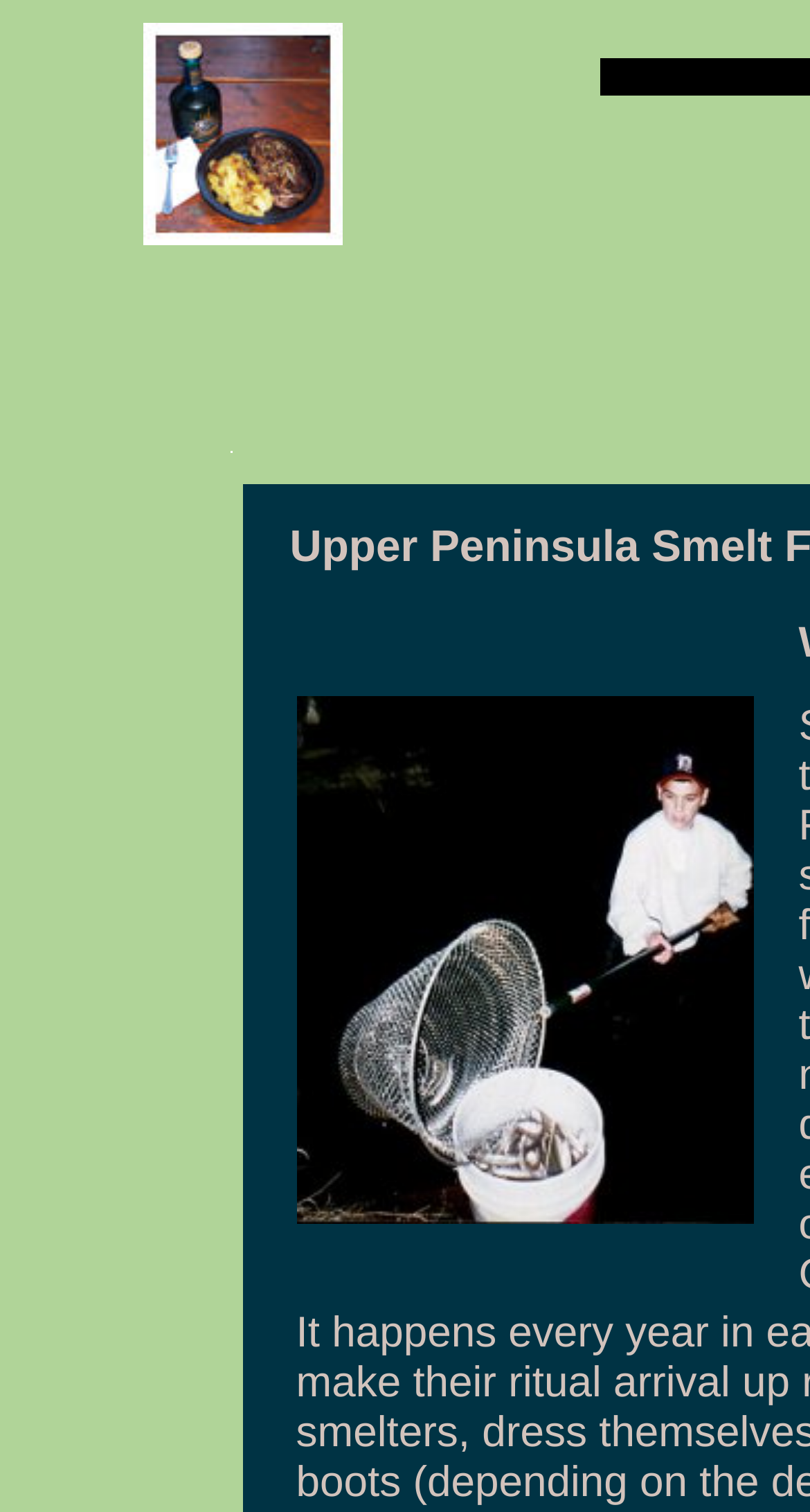Create a detailed narrative describing the layout and content of the webpage.

The webpage is about smelt fishing tactics and techniques, specifically focusing on catching spring and winter smelt on the Great Lakes. 

At the top of the page, there is a table with a single row, divided into multiple cells. The first cell contains an image with the caption "What are you smoking up?" positioned near the top-left corner of the page. 

To the right of this image, there is another image labeled "Head Space", which is slightly larger and positioned closer to the center of the page. 

Below these images, there are three more table cells. The first cell contains an image with the caption "Fishing Reports for Michigan's Upper Peninsula", positioned near the top-center of the page. 

To the right of this image, there is an empty cell, and then another cell containing an image with the caption "Evening Anna River smelting- near downtown Munising, Michigan", which takes up a significant portion of the page's width and is positioned near the bottom-center of the page.